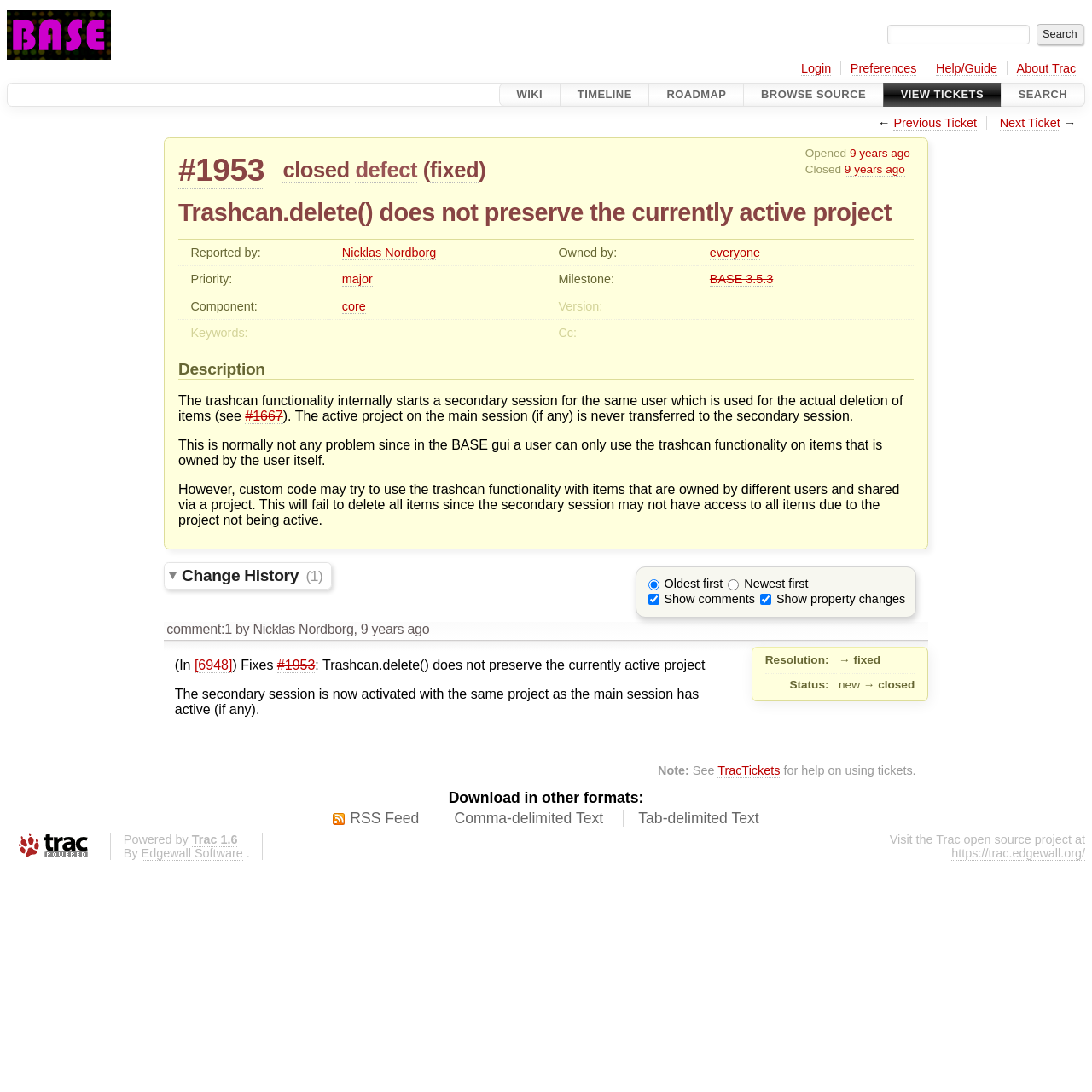Provide a one-word or short-phrase answer to the question:
What is the priority of the ticket?

major